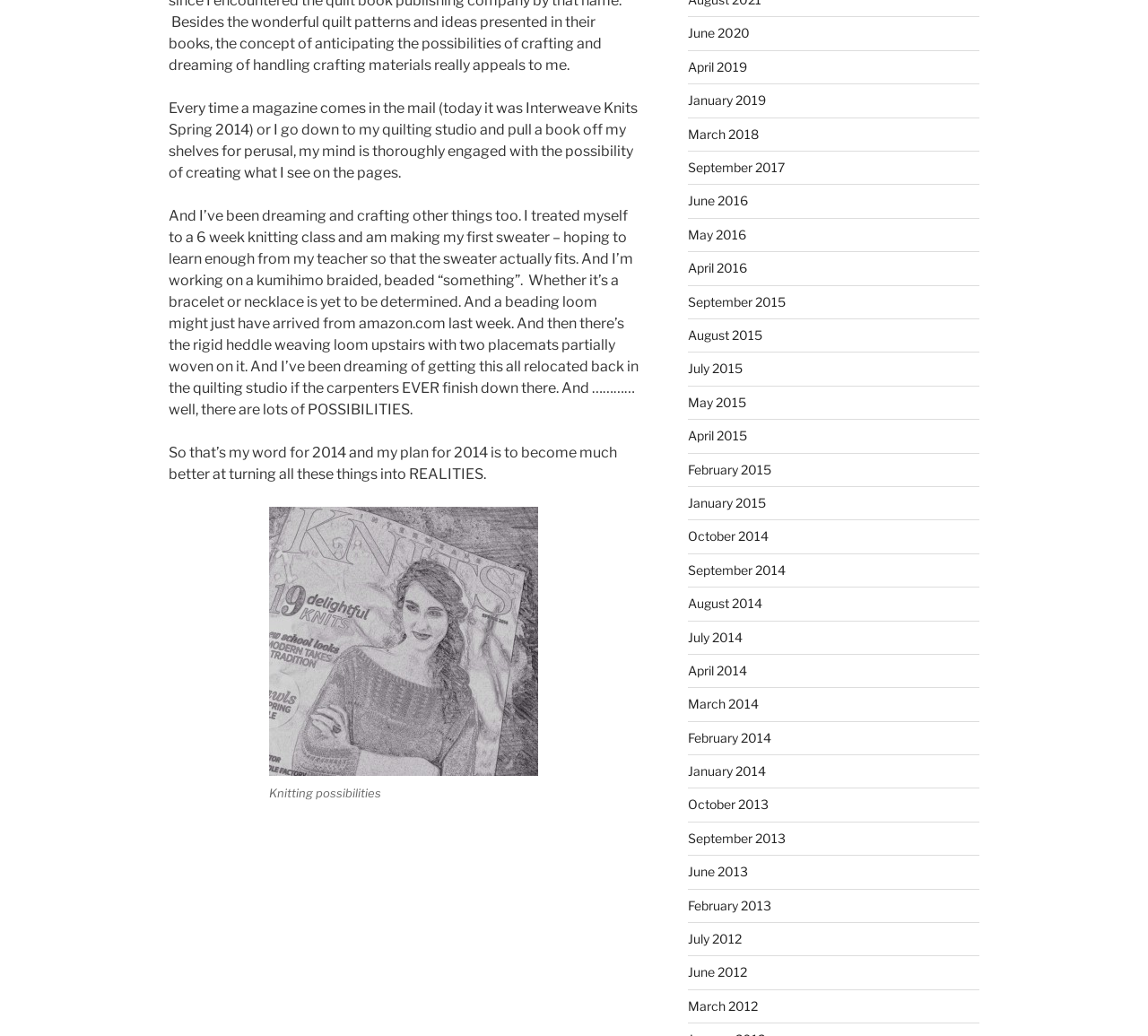Find the bounding box of the UI element described as follows: "parent_node: Knitting possibilities".

[0.234, 0.489, 0.469, 0.749]